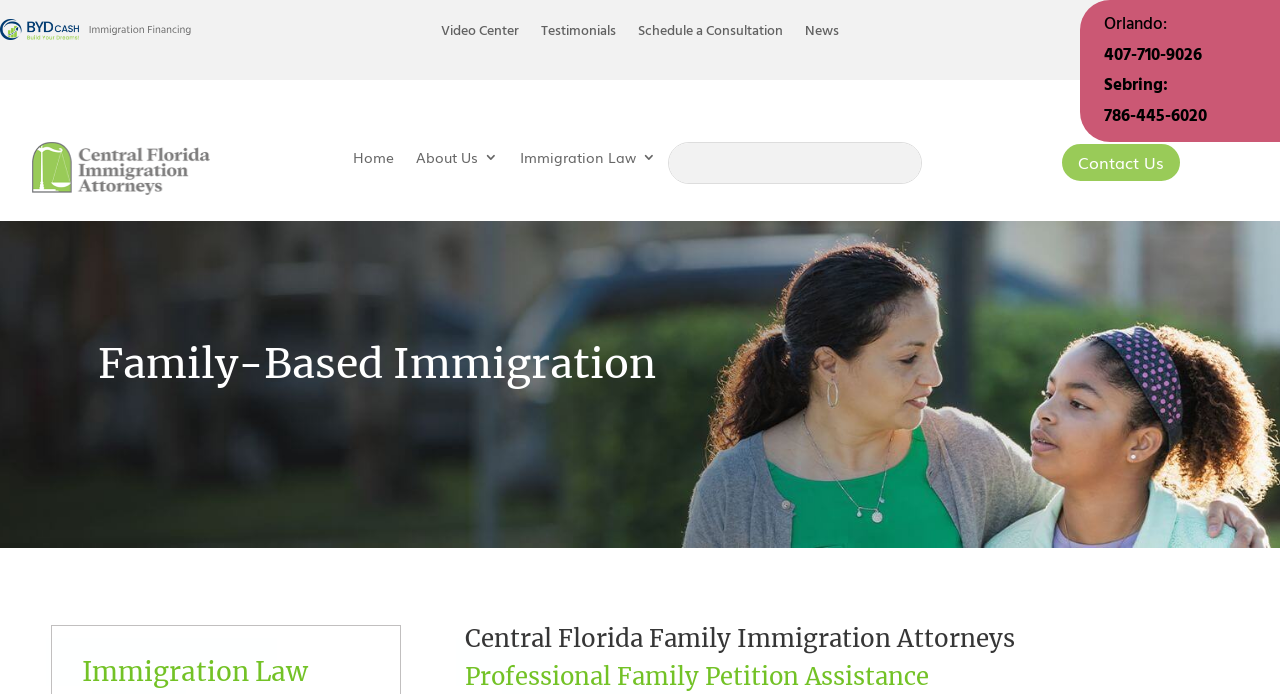Please identify the bounding box coordinates of the clickable region that I should interact with to perform the following instruction: "Visit the 'Video Center'". The coordinates should be expressed as four float numbers between 0 and 1, i.e., [left, top, right, bottom].

[0.345, 0.036, 0.405, 0.068]